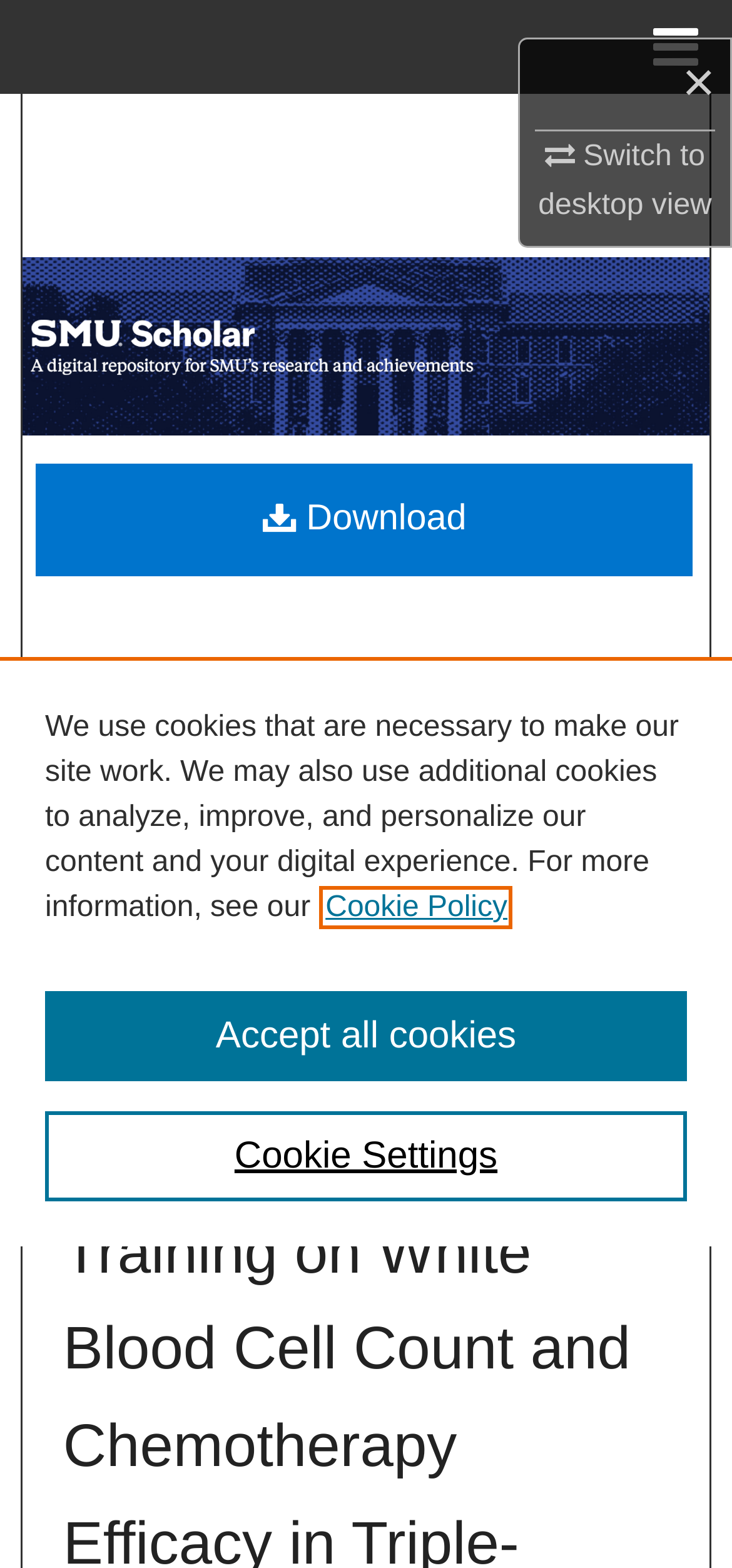Using the description "Switch to desktopmobile view", locate and provide the bounding box of the UI element.

[0.735, 0.086, 0.972, 0.142]